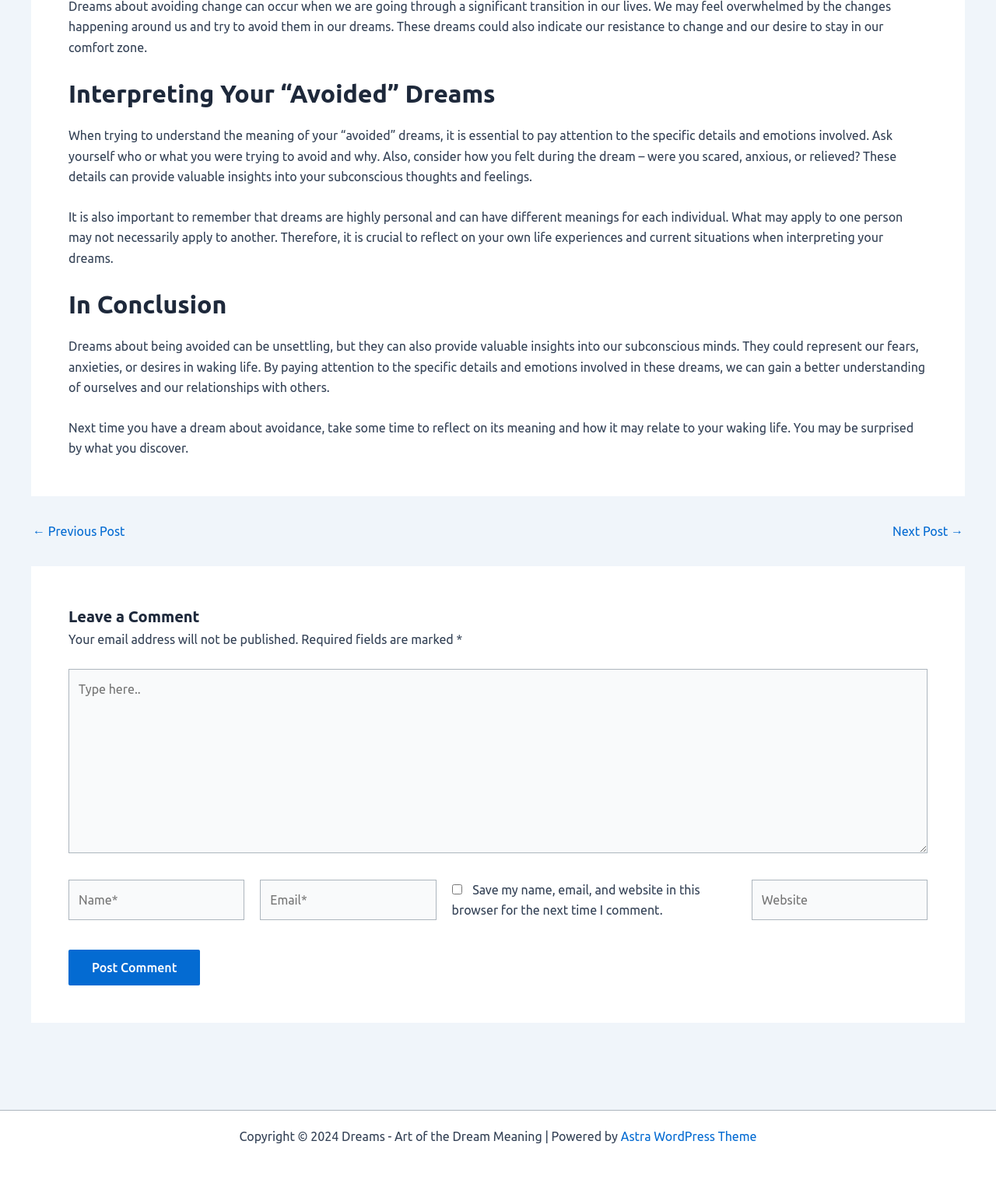What is the theme of the website powered by?
Analyze the image and deliver a detailed answer to the question.

The webpage's footer section mentions that the website is 'Powered by Astra WordPress Theme', which is a theme used to design and build the website.